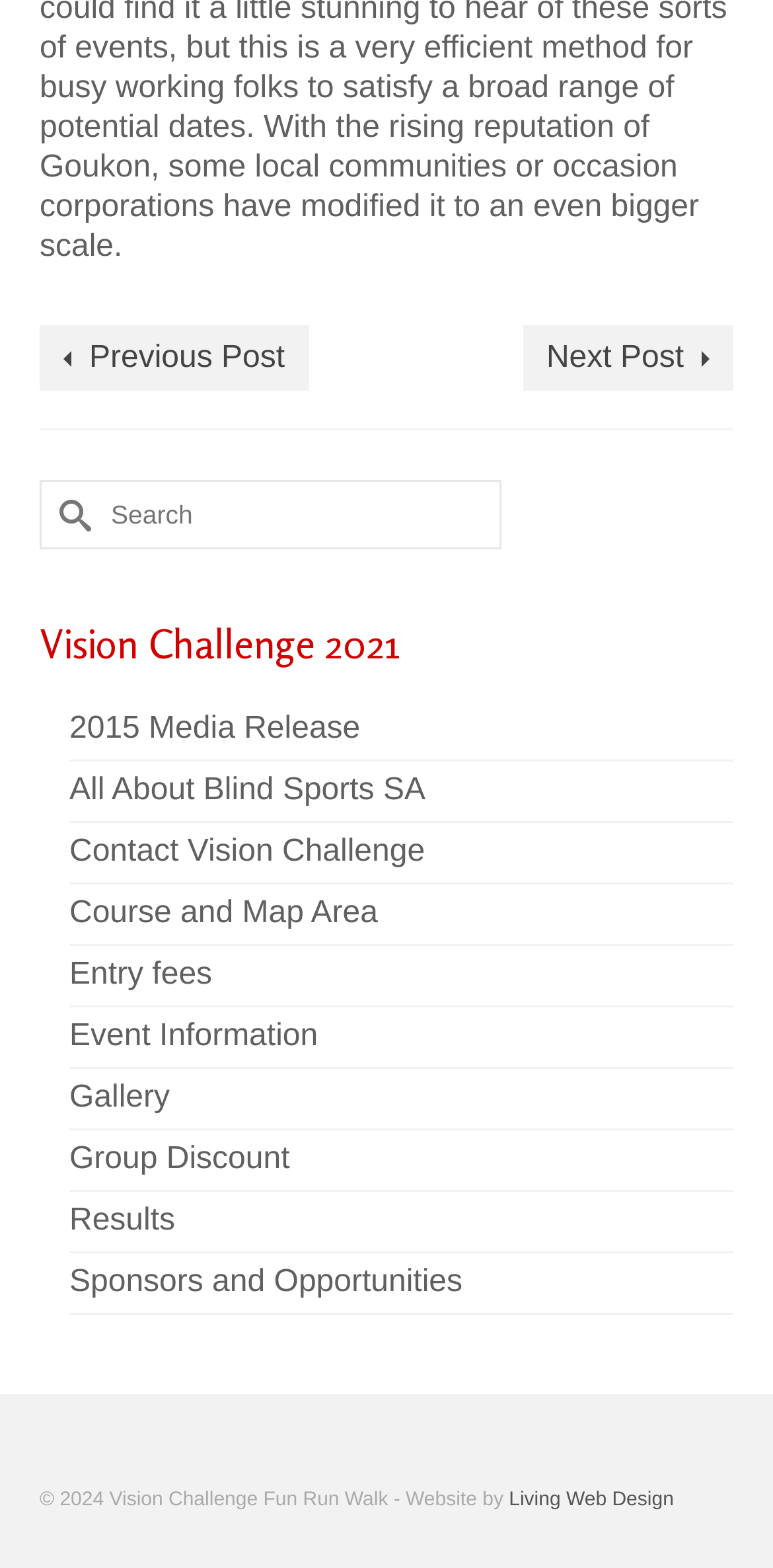What is the purpose of the textbox?
Based on the image, give a one-word or short phrase answer.

Search